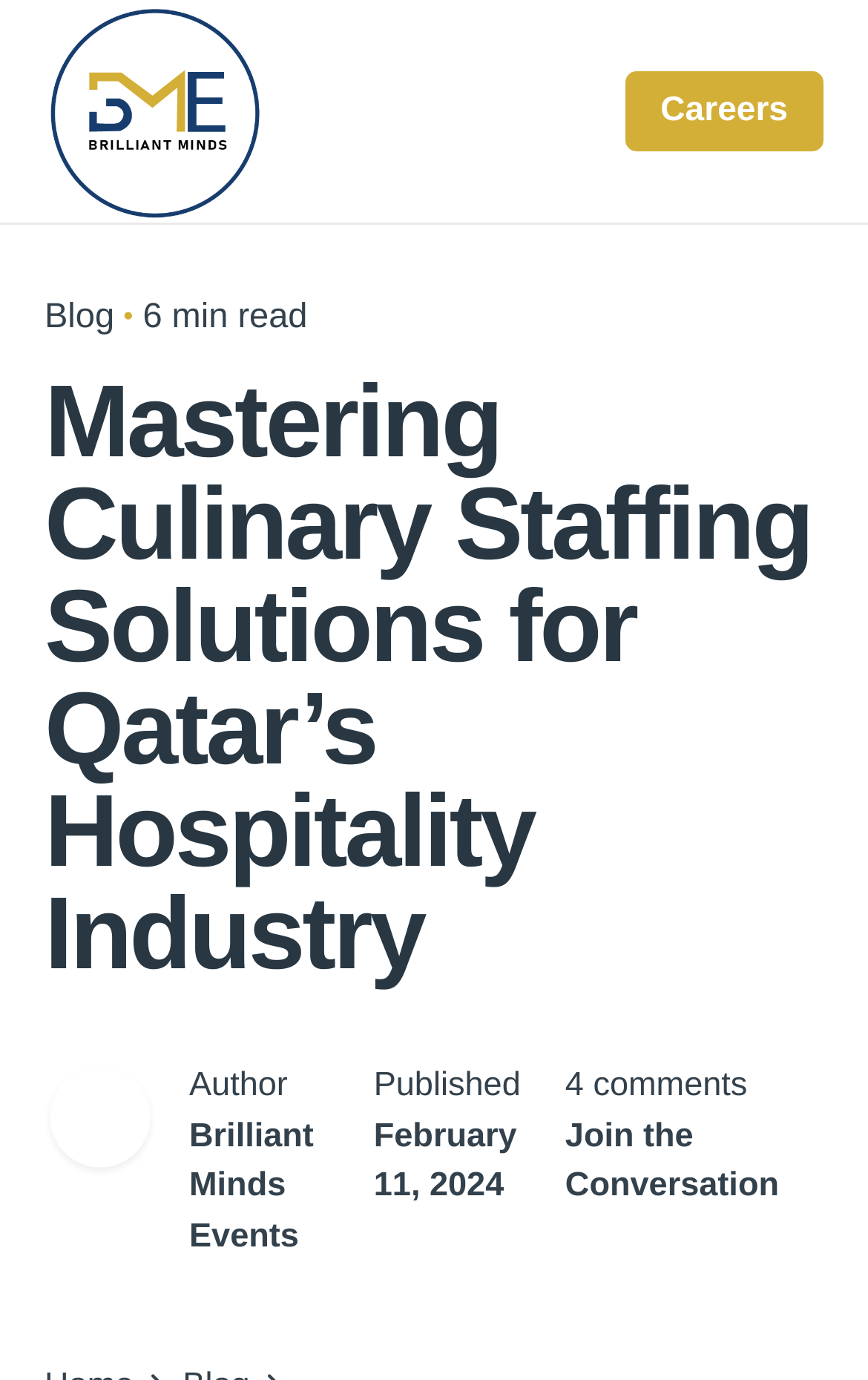Provide the bounding box coordinates for the UI element described in this sentence: "Join the Conversation". The coordinates should be four float values between 0 and 1, i.e., [left, top, right, bottom].

[0.651, 0.809, 0.897, 0.873]